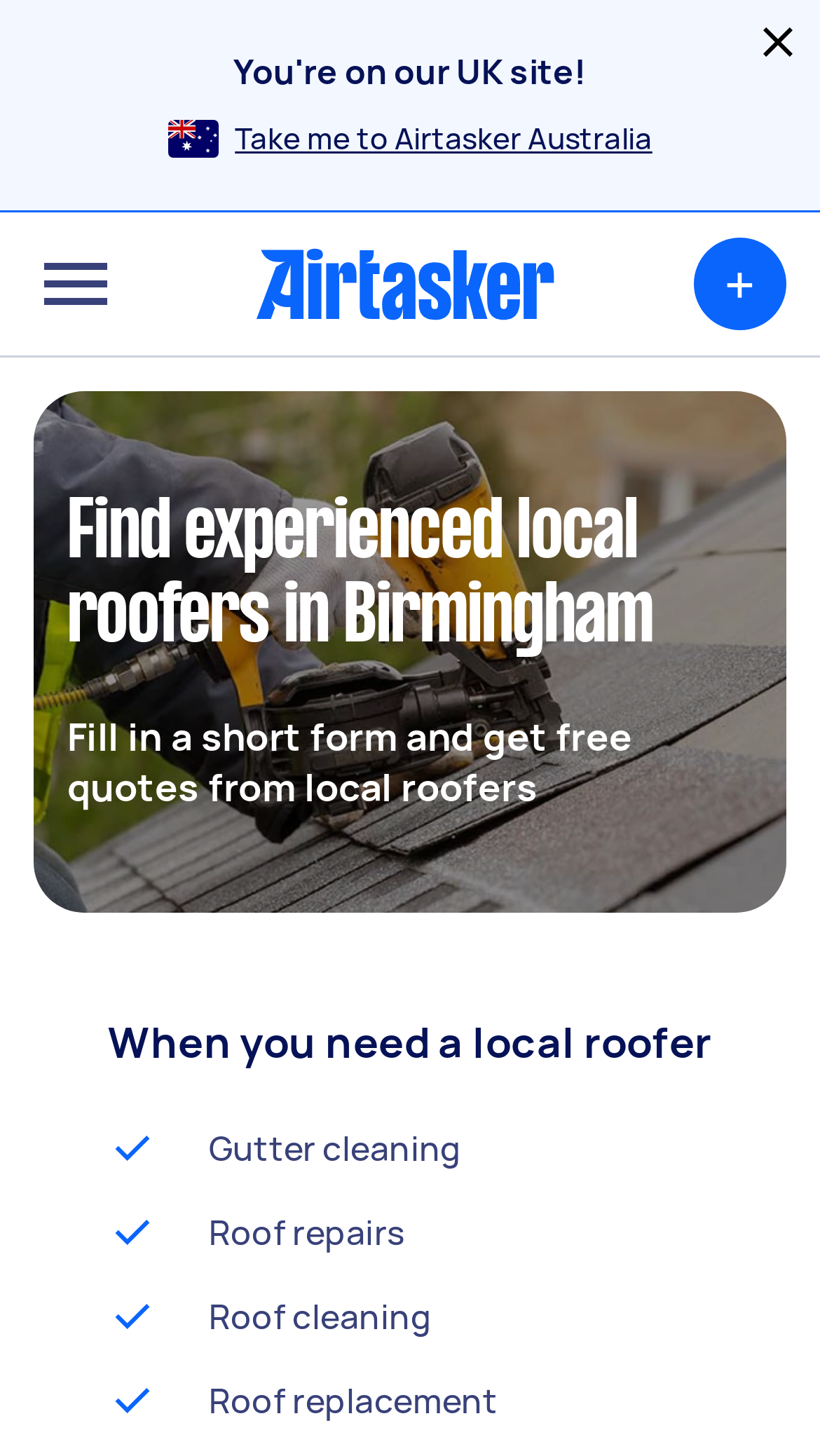What is the visual element above the heading 'Find experienced local roofers in Birmingham'?
Please answer the question with as much detail and depth as you can.

Above the heading 'Find experienced local roofers in Birmingham', there is an image of a roofing project, showing workers installing shingles on a house under a clear blue sky.